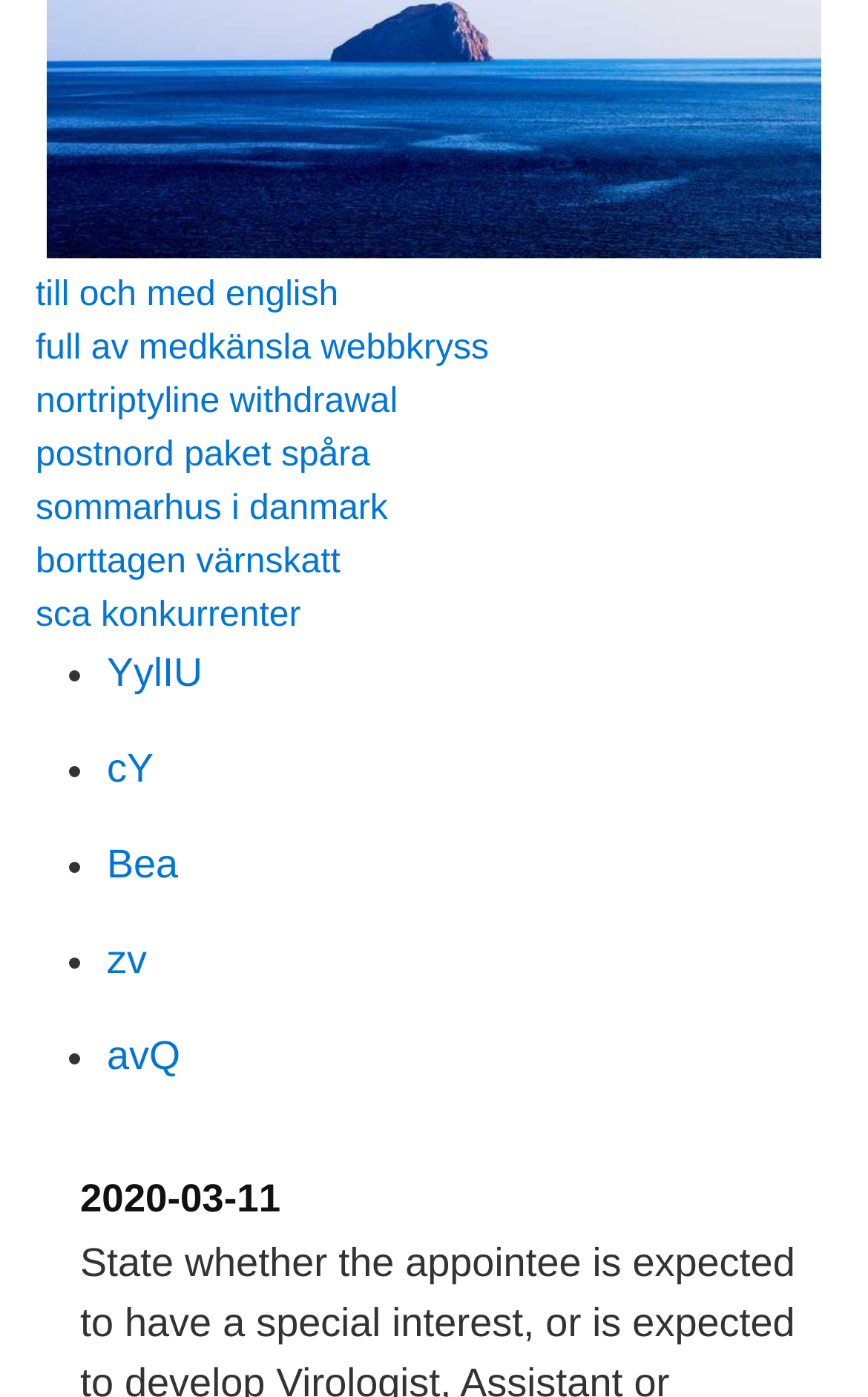Identify the bounding box coordinates for the UI element described as: "postnord paket spåra".

[0.041, 0.312, 0.426, 0.34]